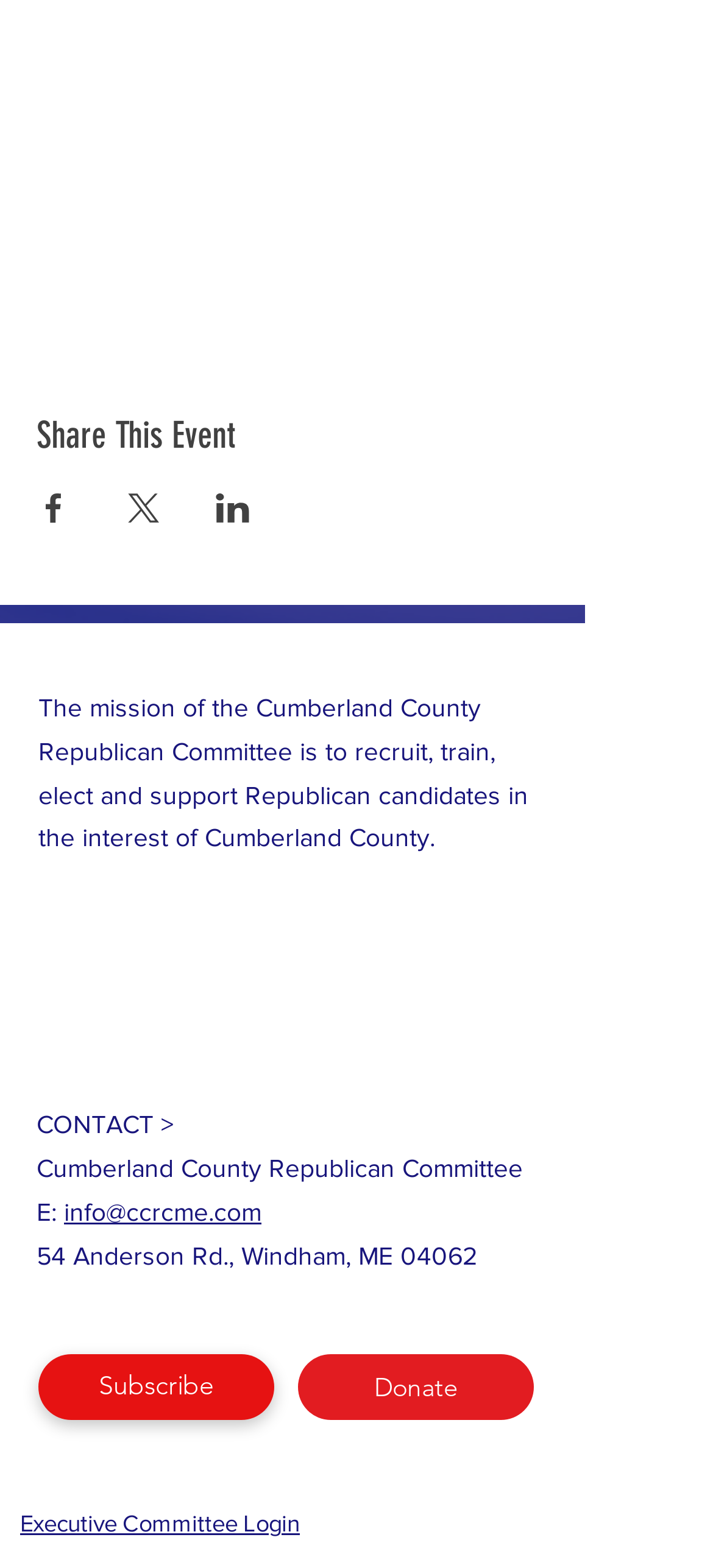Please determine the bounding box coordinates of the element to click in order to execute the following instruction: "Send an email to info@ccrcme.com". The coordinates should be four float numbers between 0 and 1, specified as [left, top, right, bottom].

[0.09, 0.763, 0.367, 0.782]